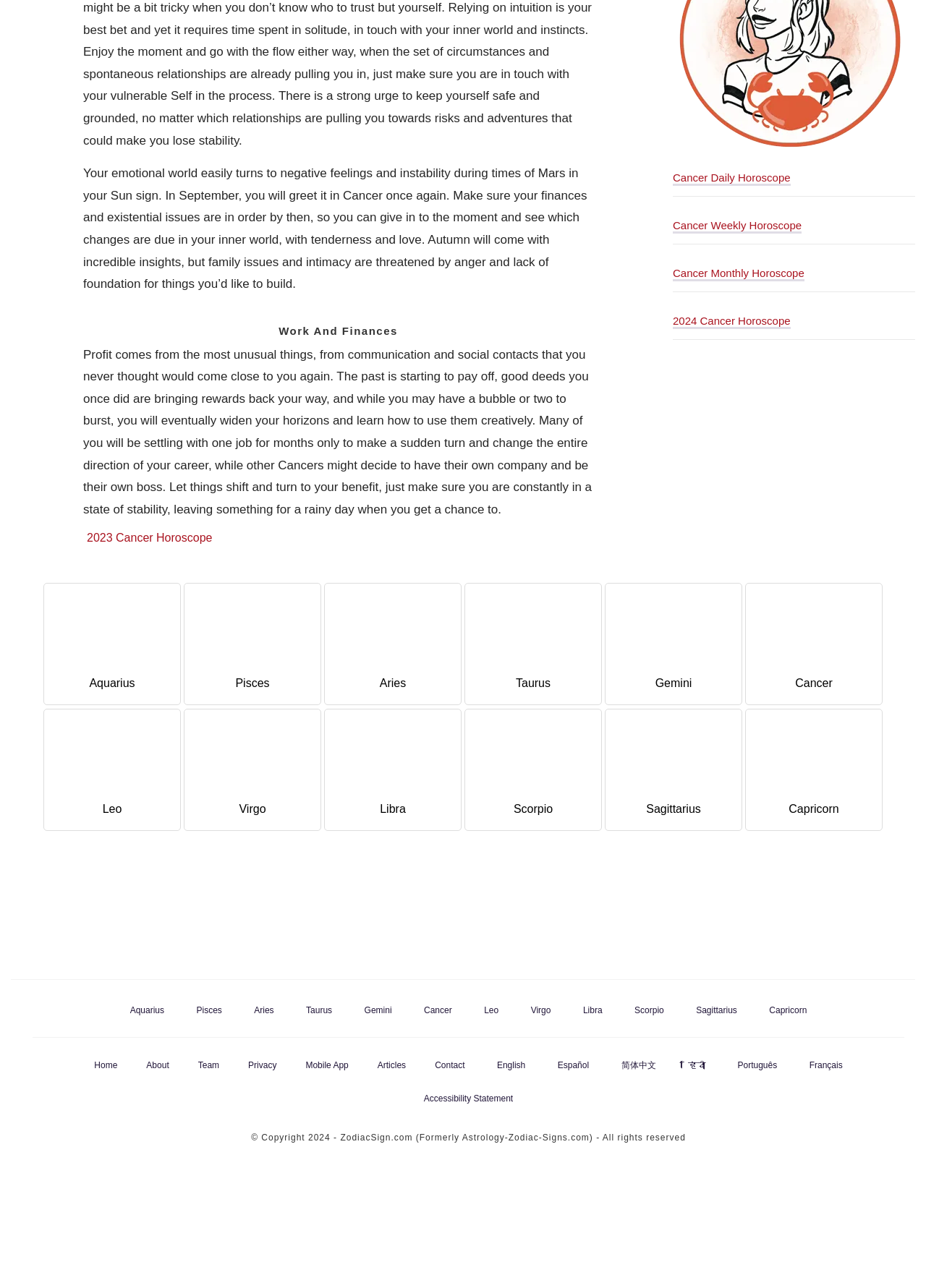How many links to other zodiac signs are on the webpage?
Offer a detailed and full explanation in response to the question.

There are 12 links to other zodiac signs on the webpage, each represented by an image and a link, such as 'Aquarius Sign Aquarius', 'Pisces Sign Pisces', and so on.